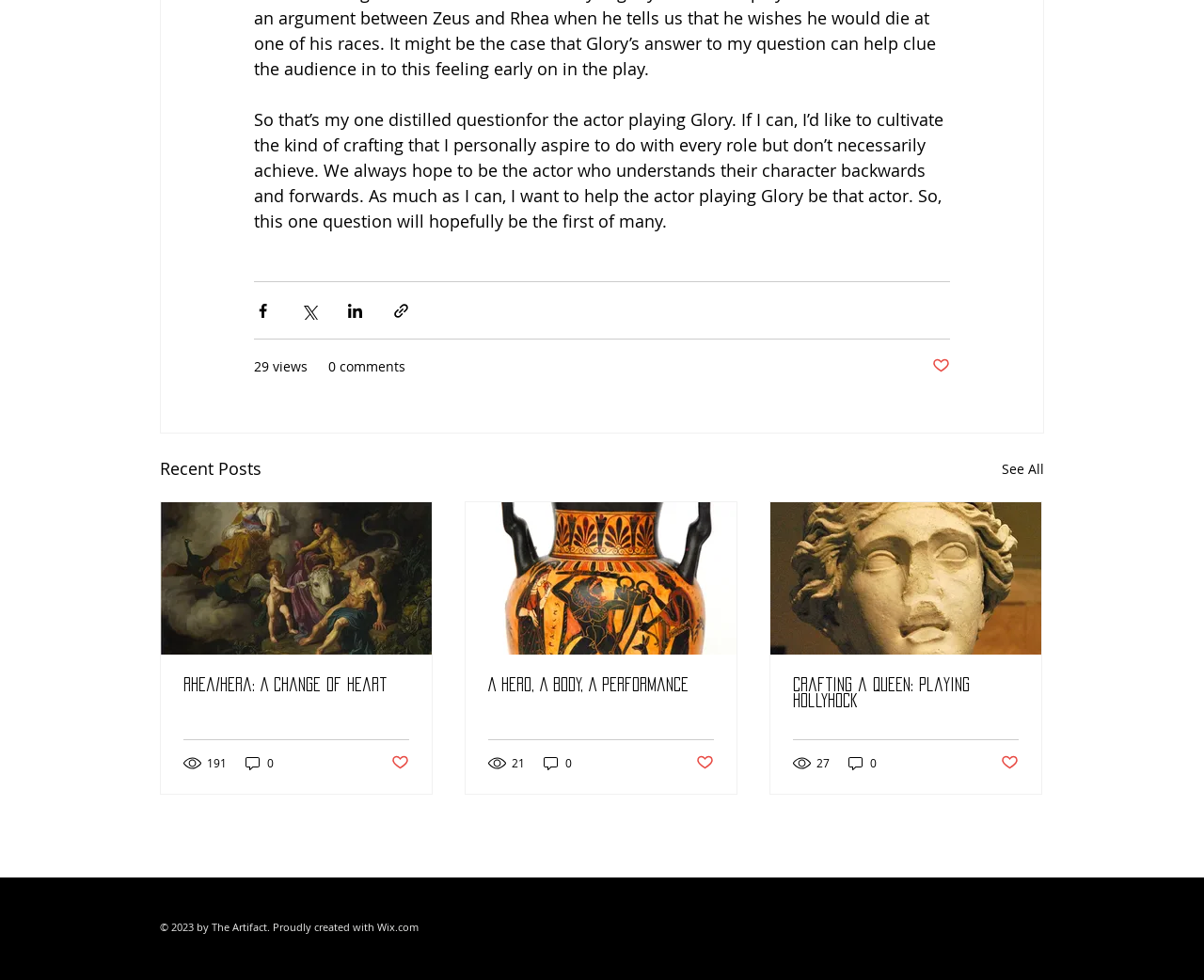Determine the bounding box coordinates for the area that needs to be clicked to fulfill this task: "View recent posts". The coordinates must be given as four float numbers between 0 and 1, i.e., [left, top, right, bottom].

[0.133, 0.464, 0.217, 0.492]